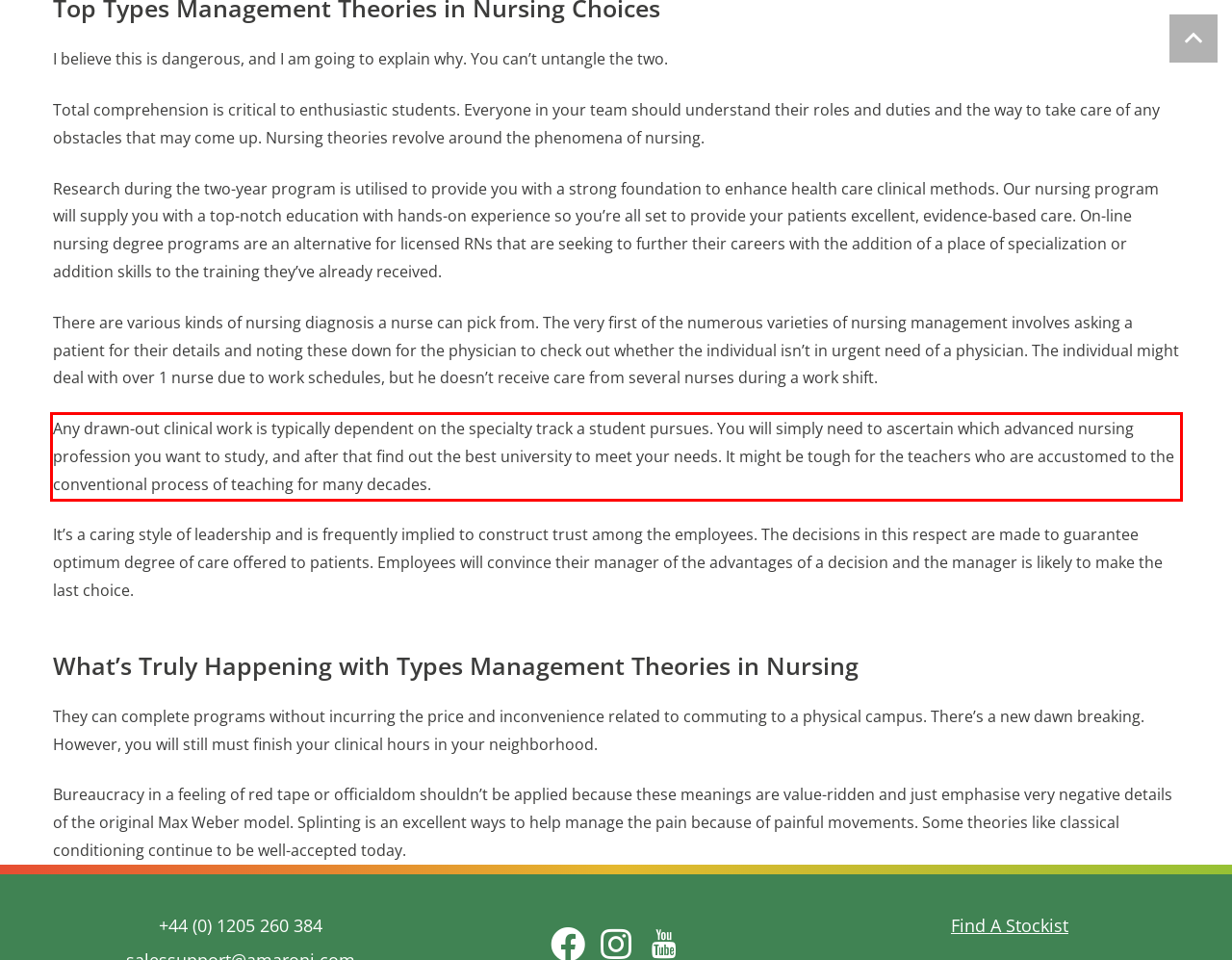With the provided screenshot of a webpage, locate the red bounding box and perform OCR to extract the text content inside it.

Any drawn-out clinical work is typically dependent on the specialty track a student pursues. You will simply need to ascertain which advanced nursing profession you want to study, and after that find out the best university to meet your needs. It might be tough for the teachers who are accustomed to the conventional process of teaching for many decades.